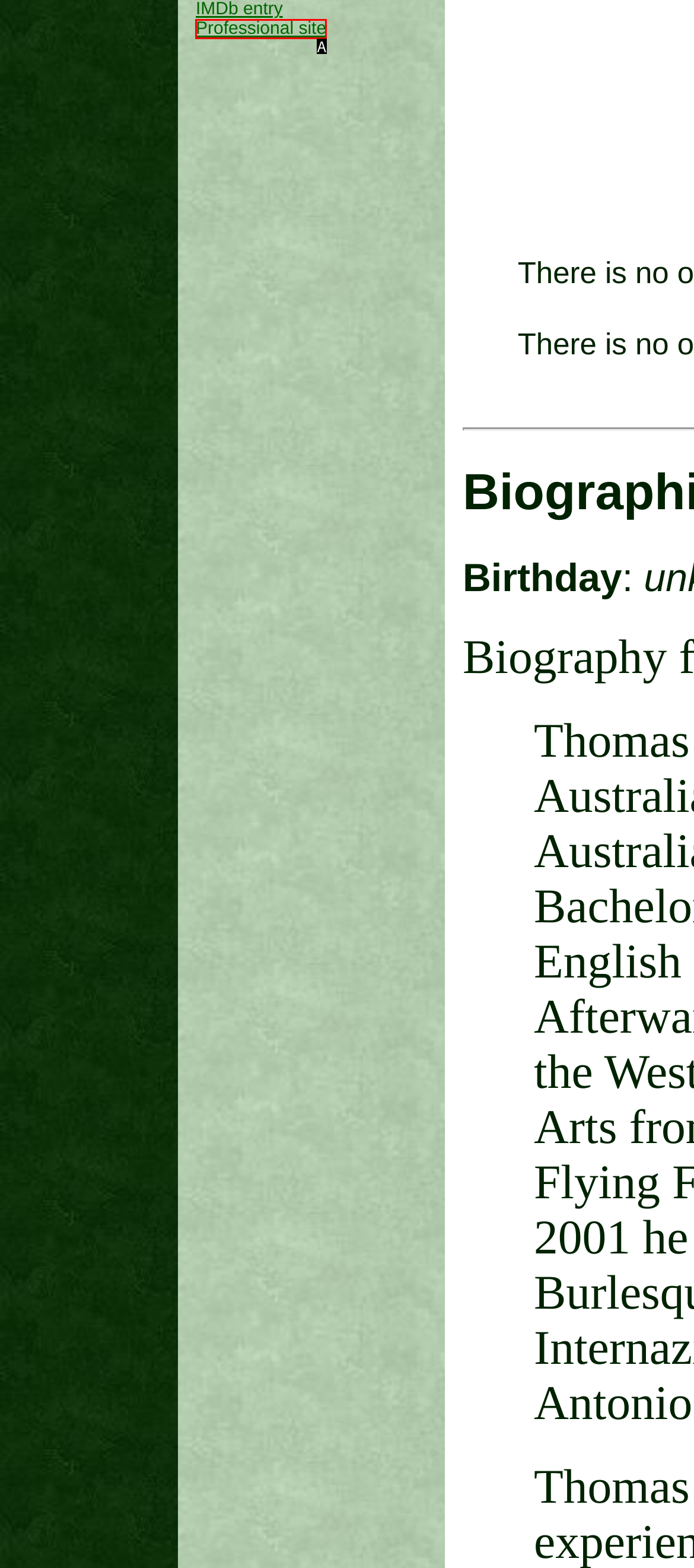Which option best describes: Professional site
Respond with the letter of the appropriate choice.

A